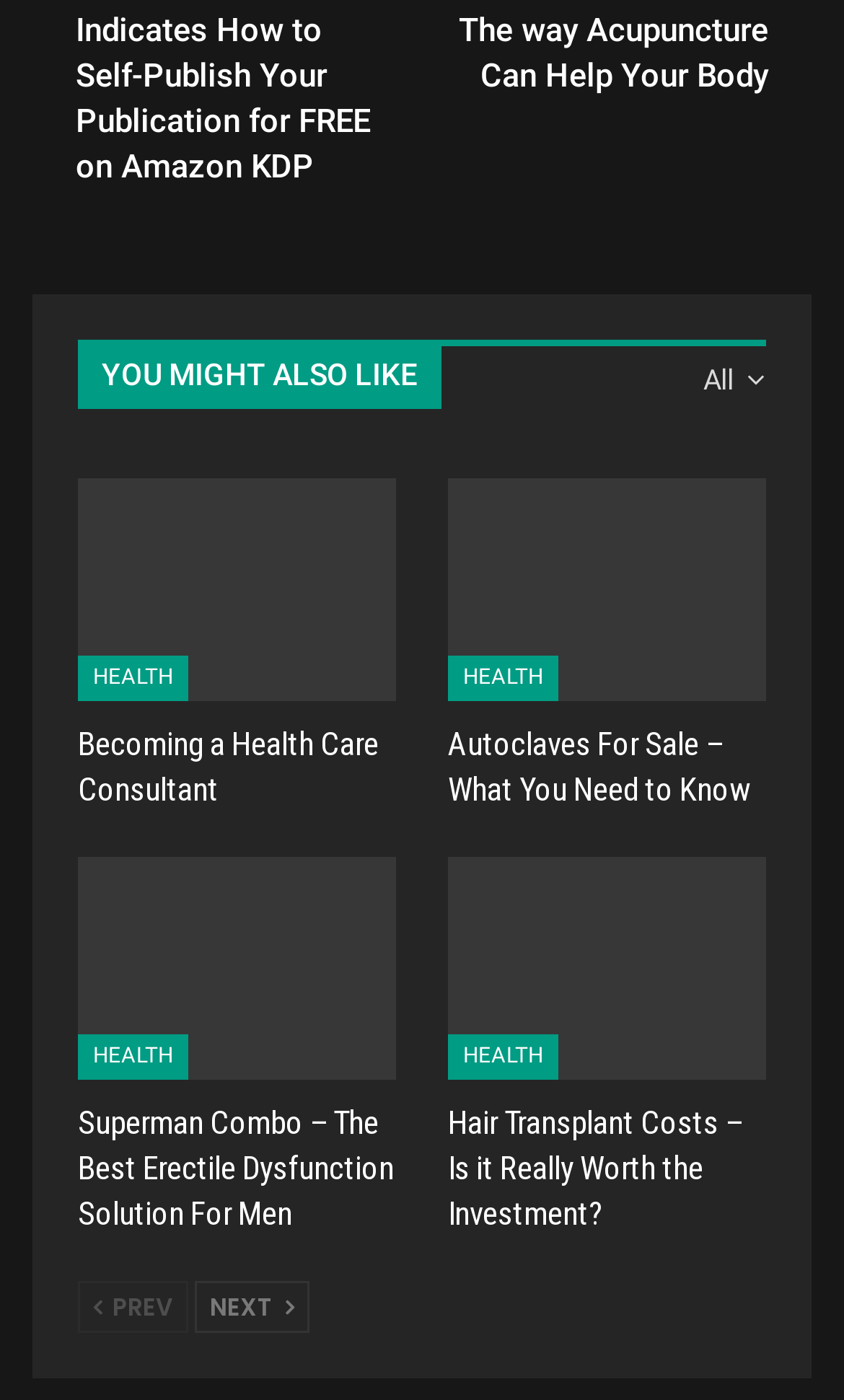What is the text on the 'Previous' button?
Identify the answer in the screenshot and reply with a single word or phrase.

PREV